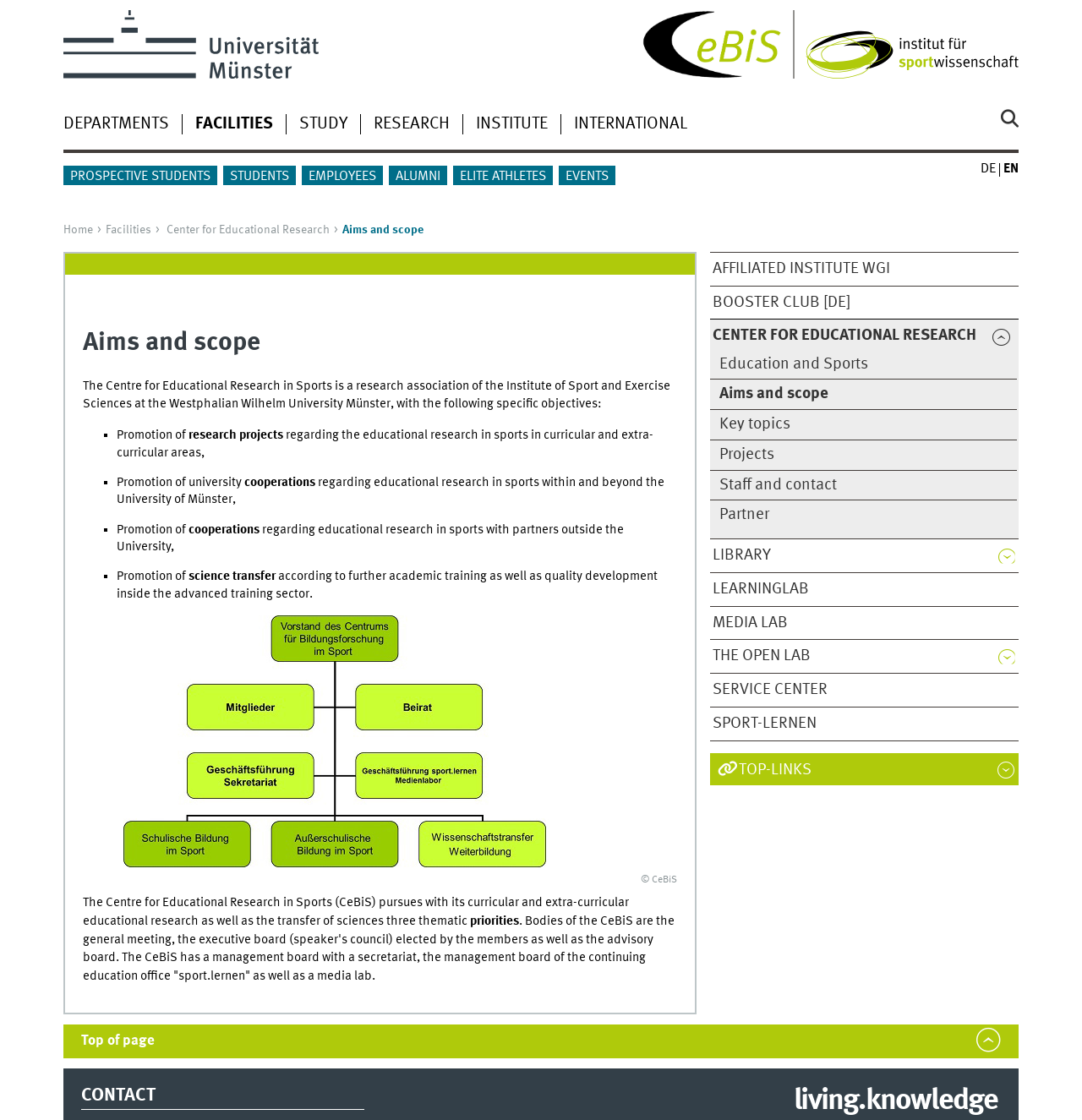What is the language of the webpage?
Answer the question using a single word or phrase, according to the image.

English